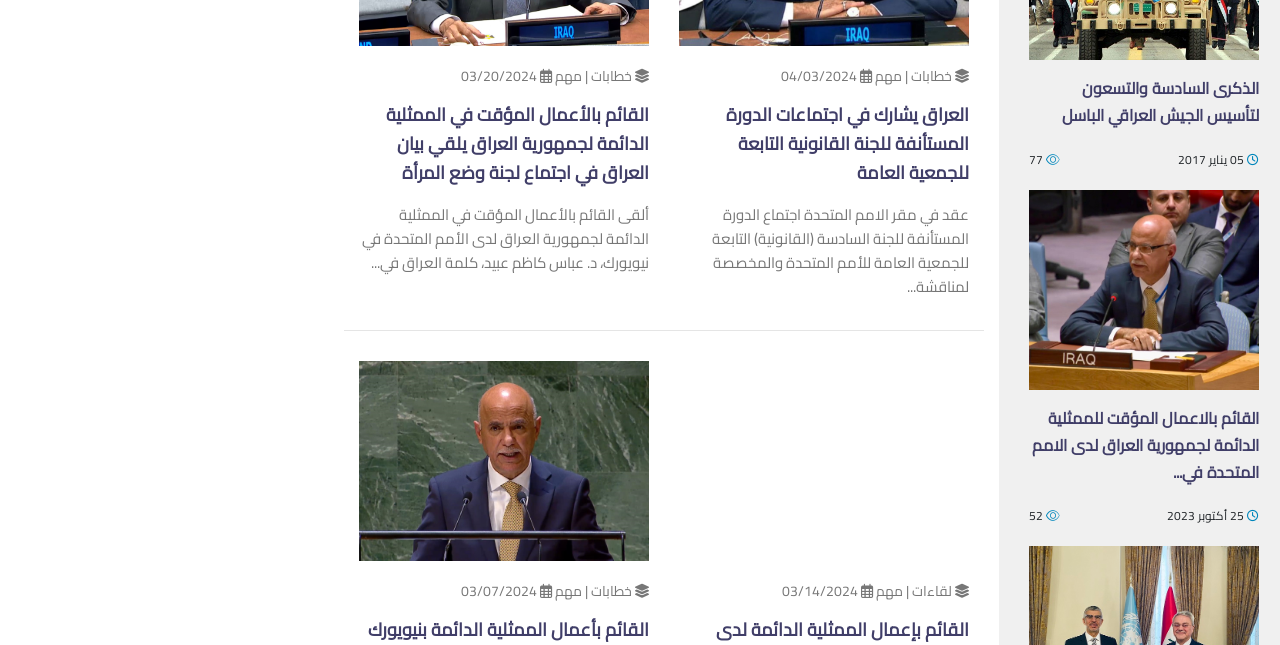Identify the bounding box coordinates of the element that should be clicked to fulfill this task: "Explore all benefits". The coordinates should be provided as four float numbers between 0 and 1, i.e., [left, top, right, bottom].

None